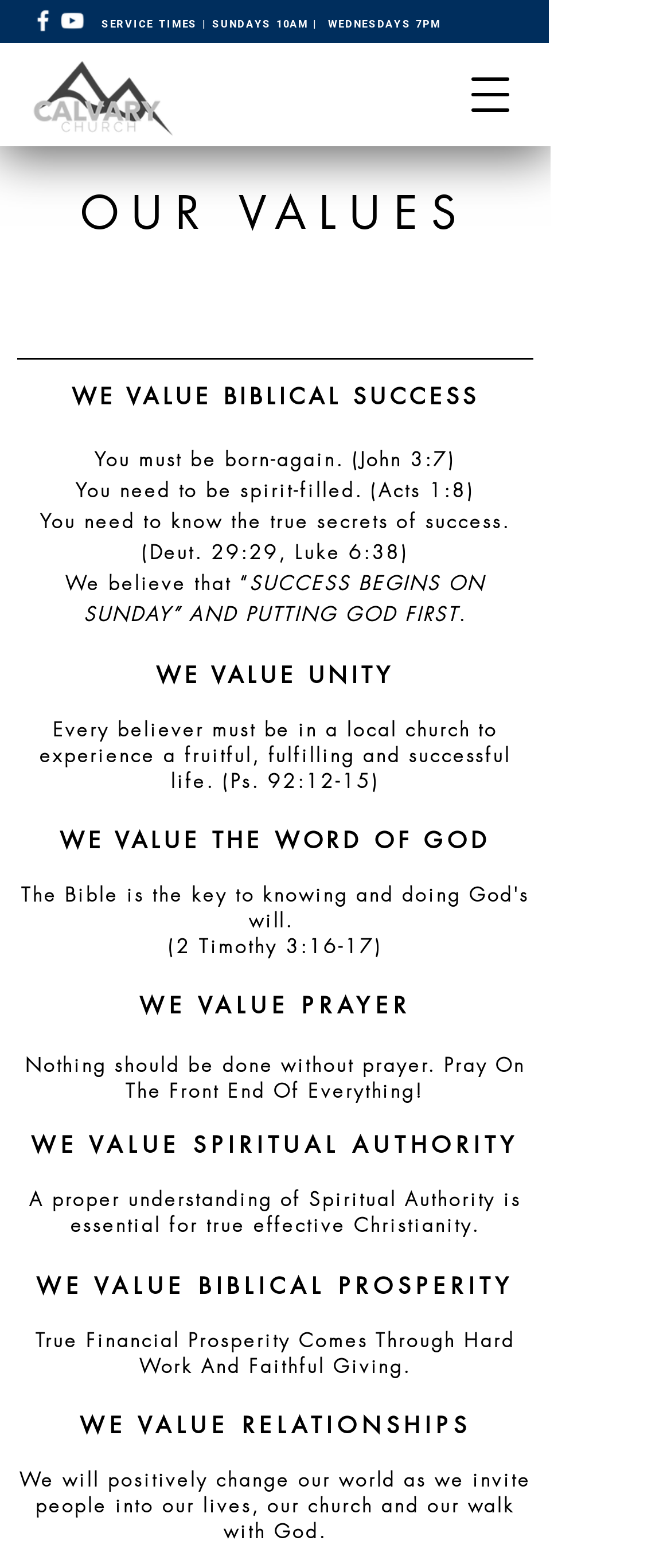Based on the visual content of the image, answer the question thoroughly: What is the first value mentioned on the webpage?

The question is asking about the first value mentioned on the webpage, which can be found in the StaticText 'WE VALUE BIBLICAL SUCCESS' on the webpage.